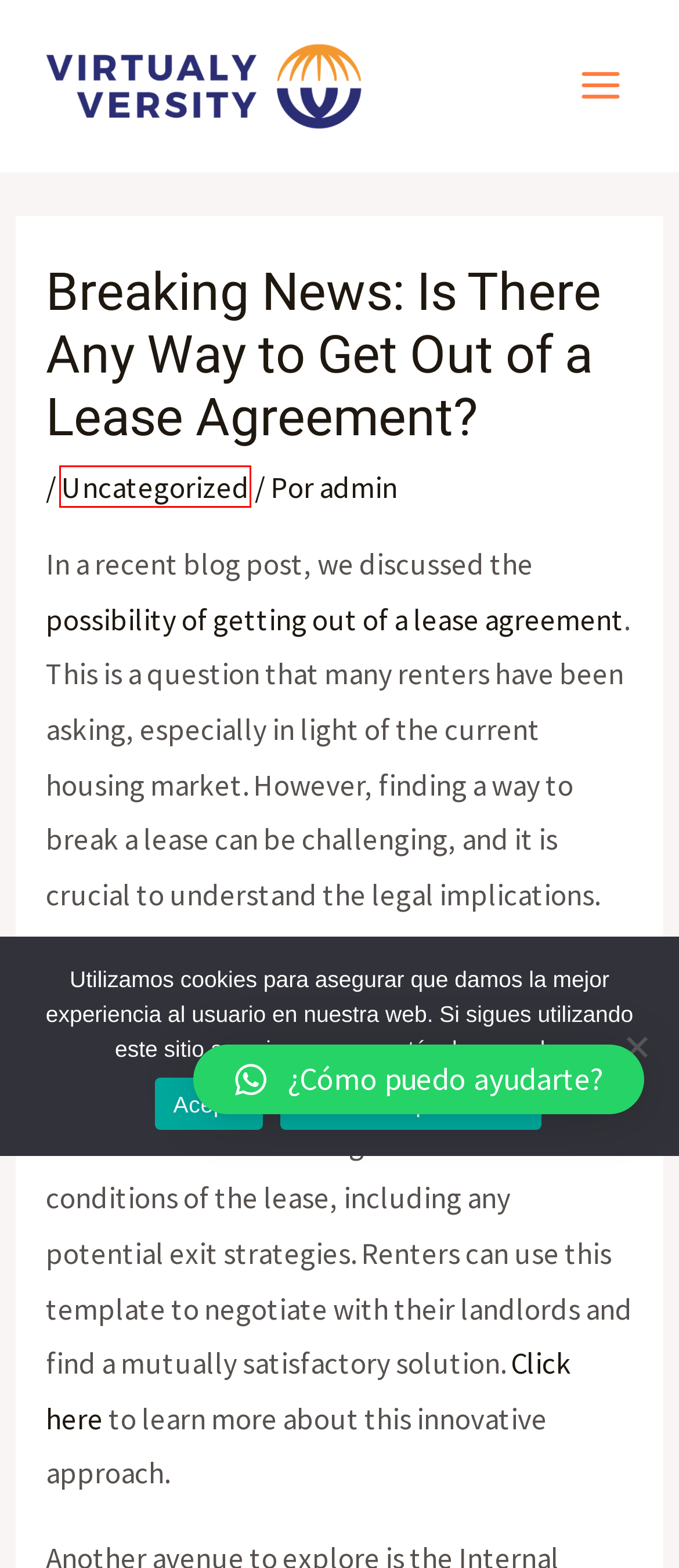You have a screenshot of a webpage with a red bounding box highlighting a UI element. Your task is to select the best webpage description that corresponds to the new webpage after clicking the element. Here are the descriptions:
A. Lack of Build over Agreement Enforcement Period | La Purificación de Nuestra Señora
B. Virtualyversity – Virtualyversity
C. Academics – Virtualyversity
D. Preguntas Frecuentes – Virtualyversity
E. Słowa i słówka  » Archiwum bloga  » Is There Any Way to Get Out of a Lease Agreement
F. Privacy Policy – Virtualyversity
G. Internal Recruitment Service Level Agreement – Success Router Kids
H. Uncategorized – Virtualyversity

H